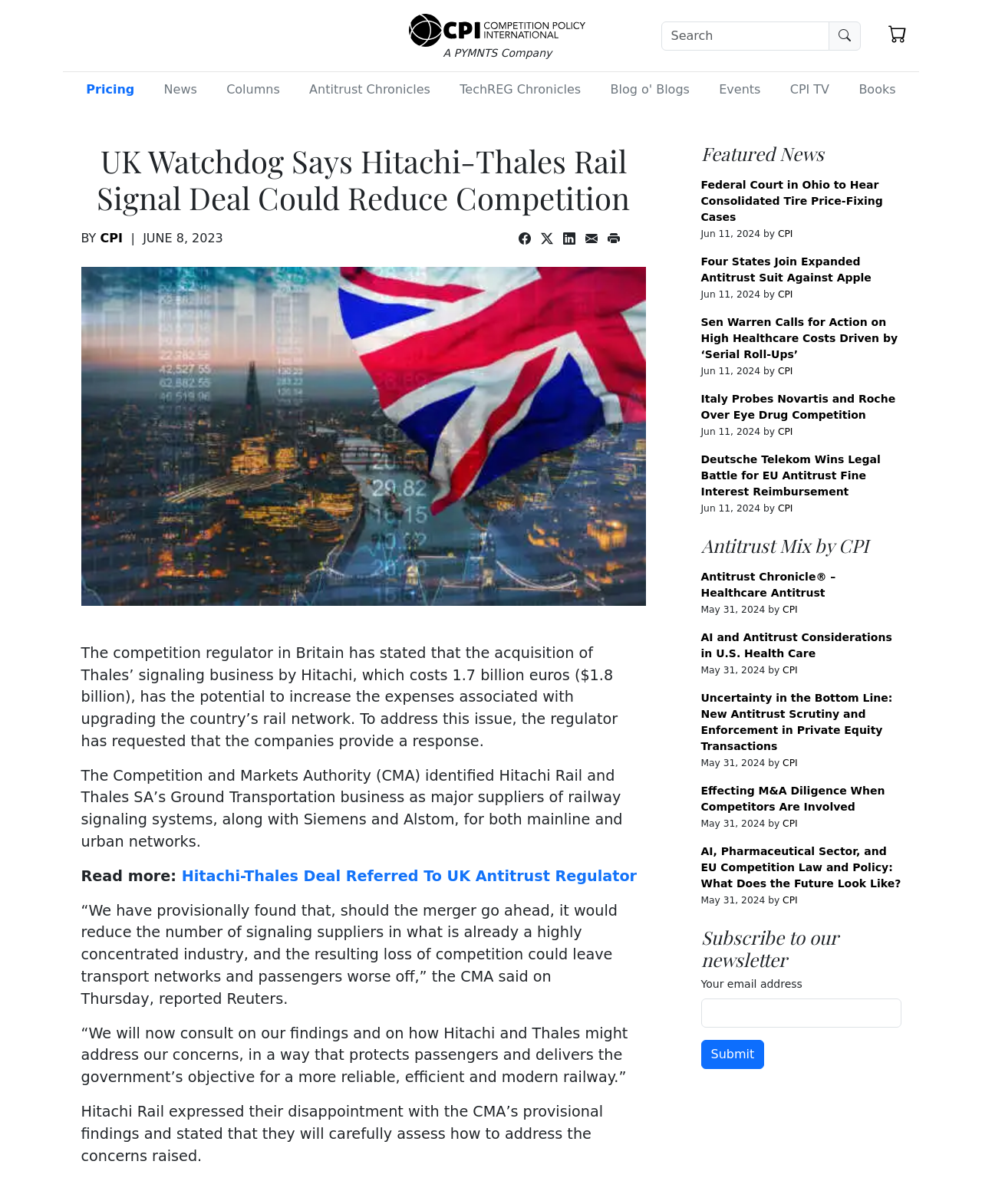What is the purpose of the search bar at the top right corner of the webpage?
Please look at the screenshot and answer in one word or a short phrase.

To search for news articles